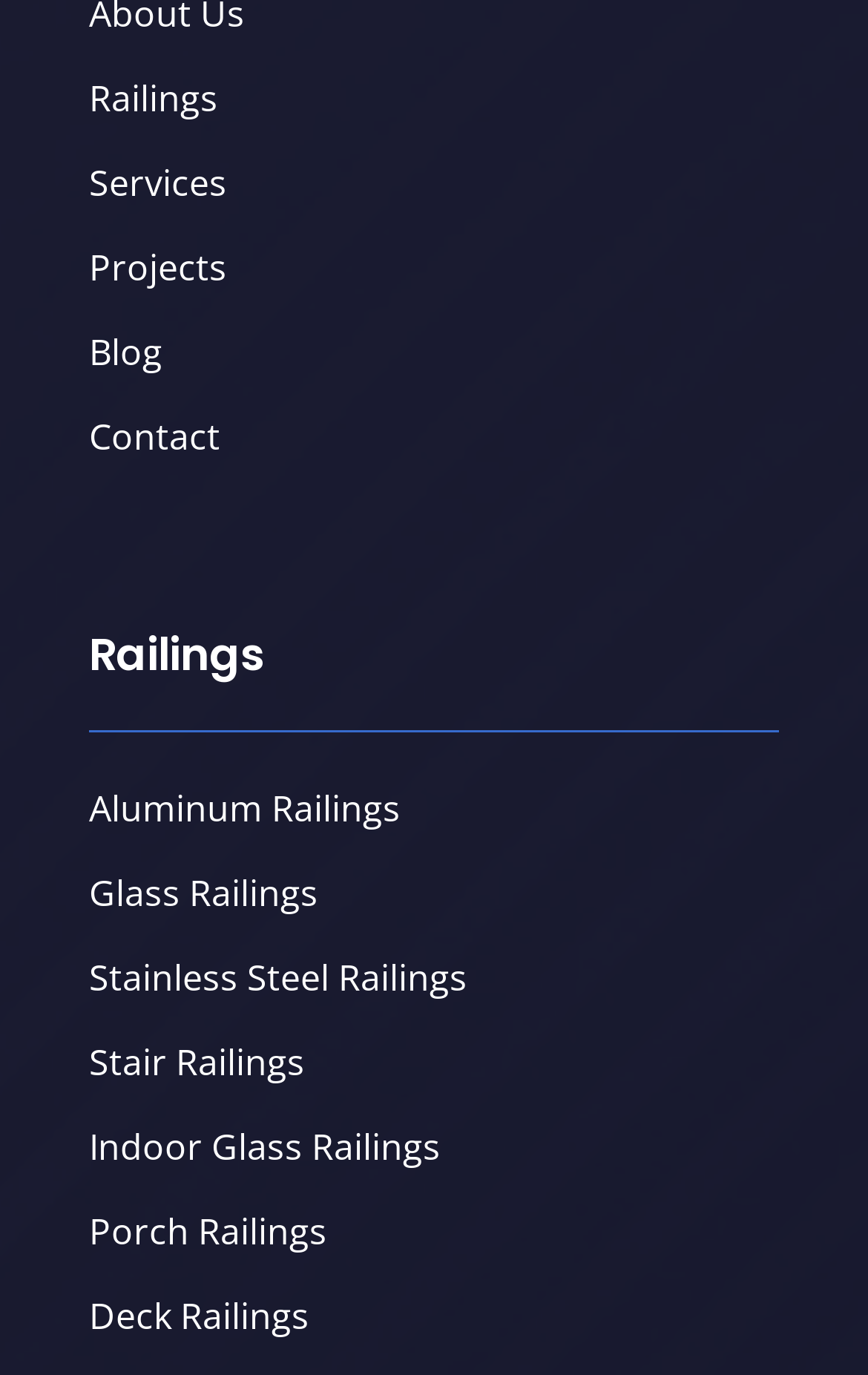Using the provided element description "Porch Railings", determine the bounding box coordinates of the UI element.

[0.103, 0.877, 0.377, 0.913]